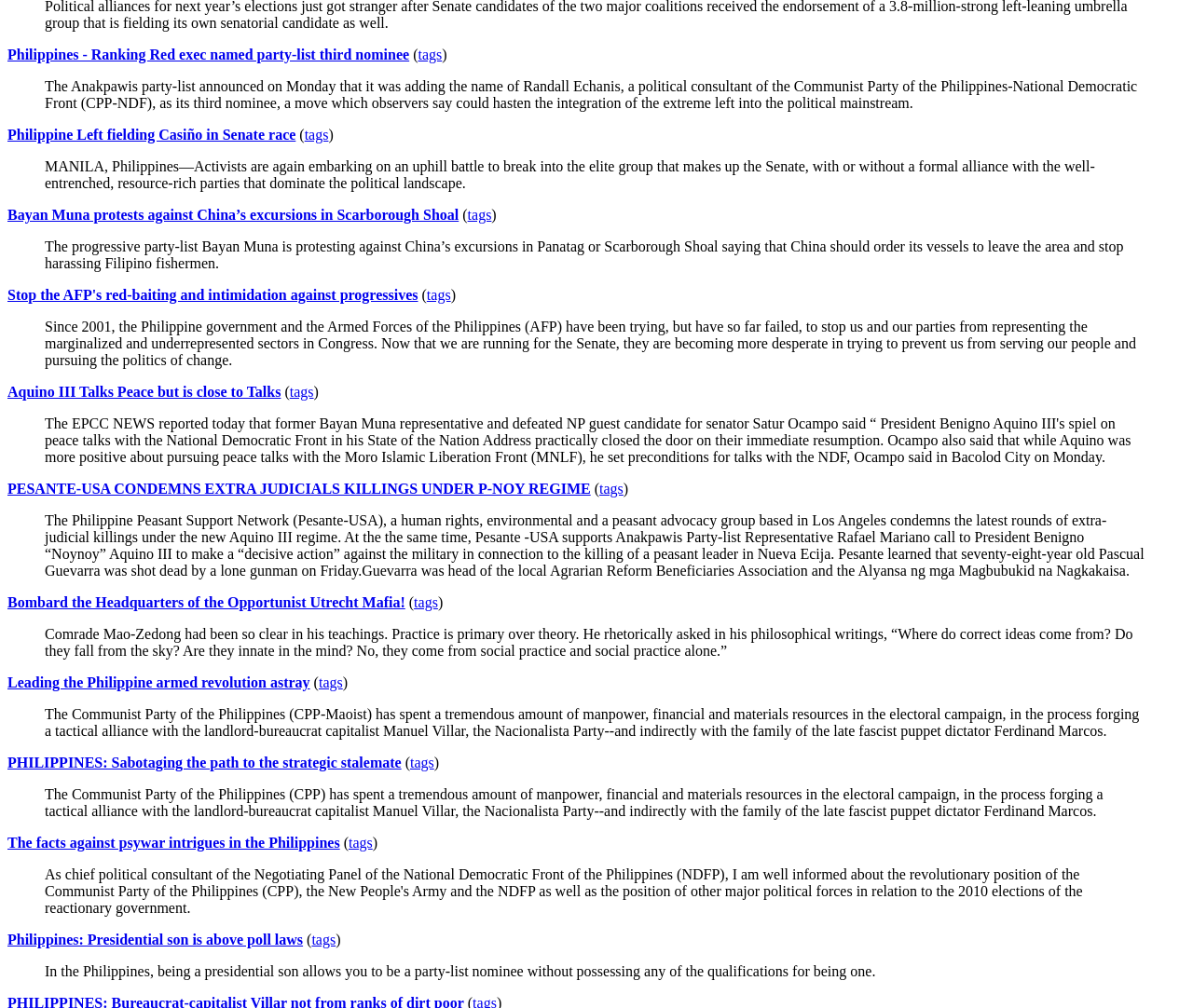Locate the bounding box of the UI element with the following description: "tags".

[0.502, 0.477, 0.523, 0.492]